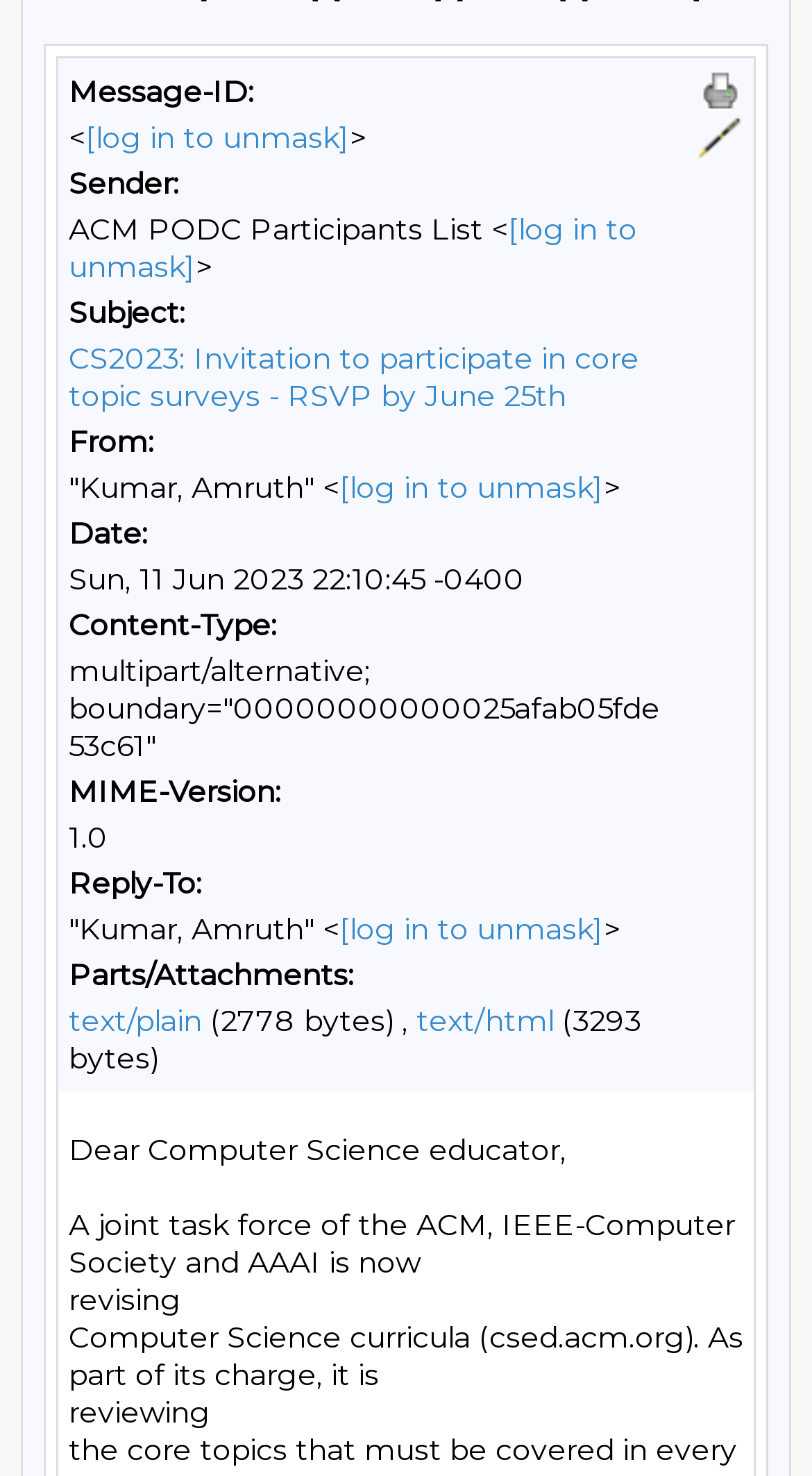Bounding box coordinates are given in the format (top-left x, top-left y, bottom-right x, bottom-right y). All values should be floating point numbers between 0 and 1. Provide the bounding box coordinate for the UI element described as: alt="Reply" title="Reply"

[0.859, 0.078, 0.915, 0.109]